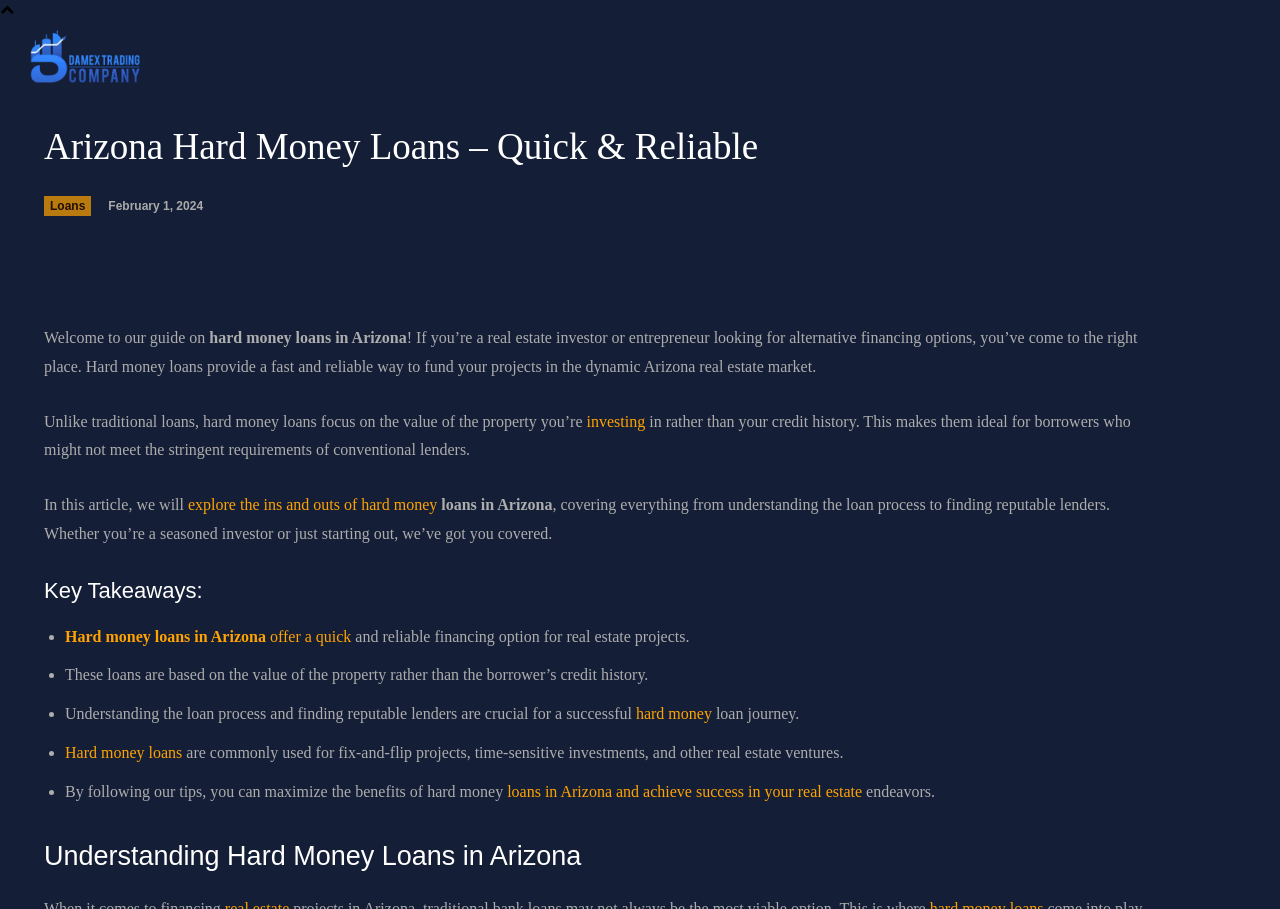Please find the bounding box for the UI component described as follows: "hard money".

[0.497, 0.776, 0.556, 0.795]